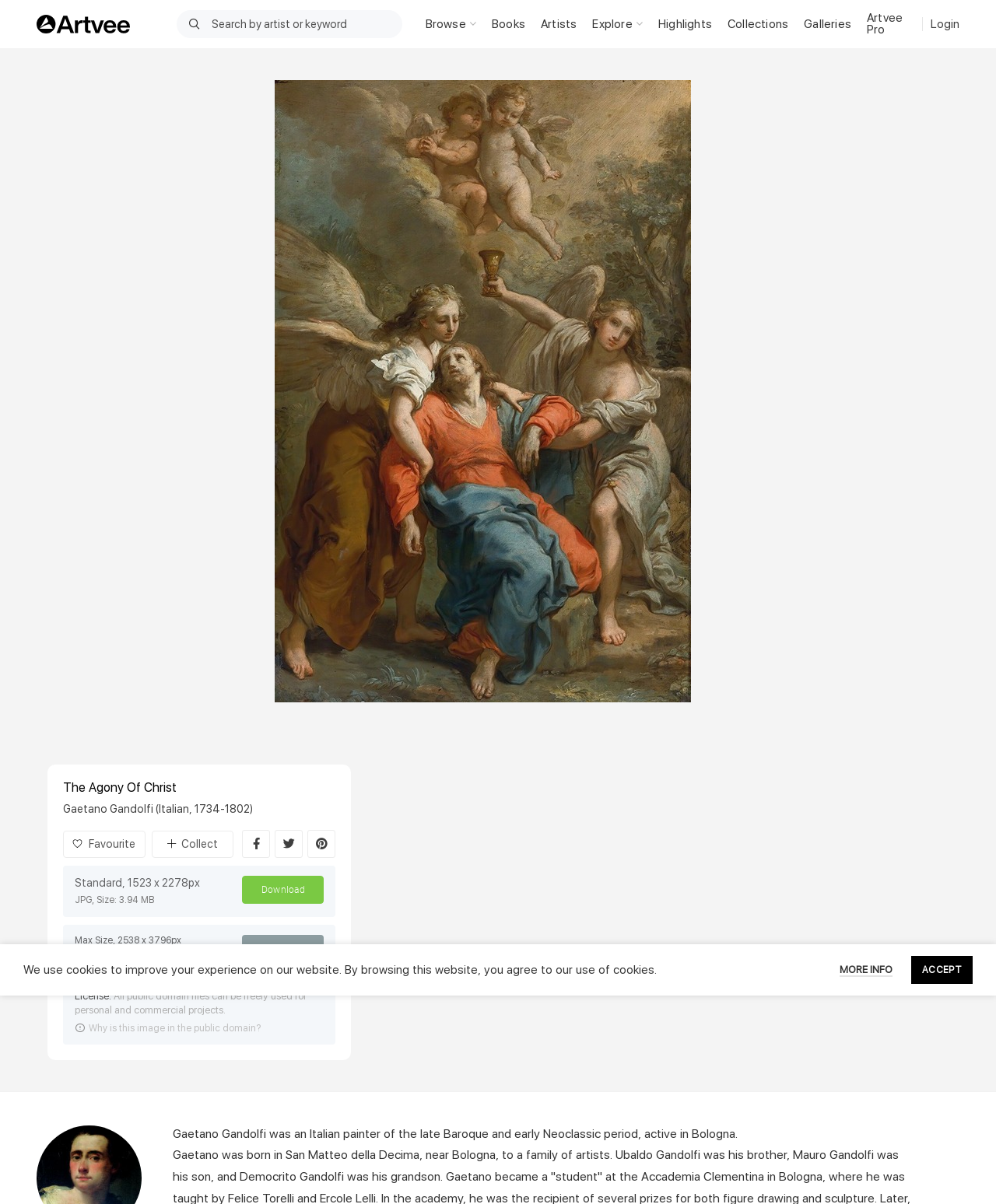Identify the bounding box coordinates for the region of the element that should be clicked to carry out the instruction: "Explore art topics". The bounding box coordinates should be four float numbers between 0 and 1, i.e., [left, top, right, bottom].

[0.528, 0.055, 0.649, 0.083]